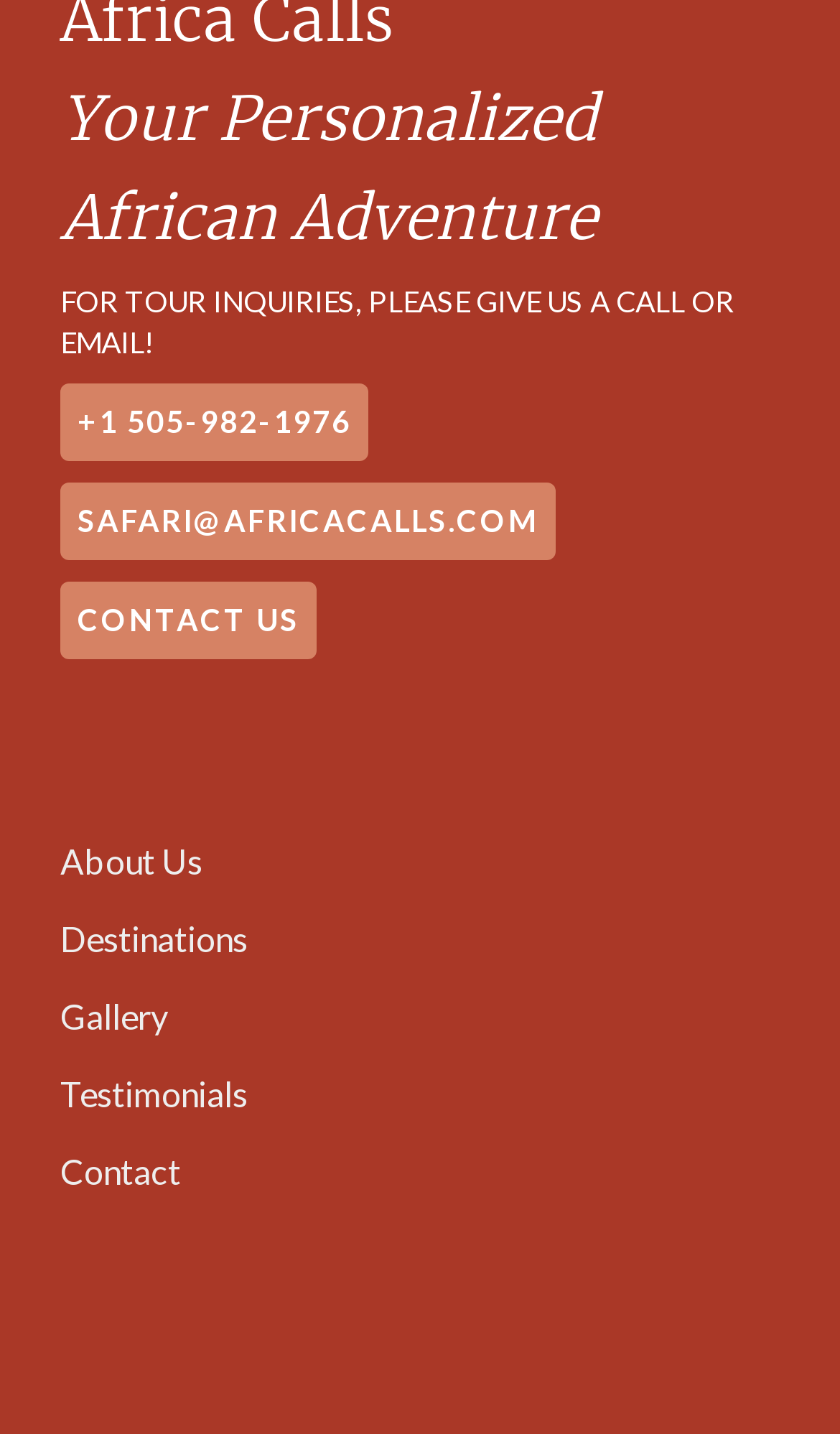Provide a short, one-word or phrase answer to the question below:
What is the last link in the navigation menu?

Contact